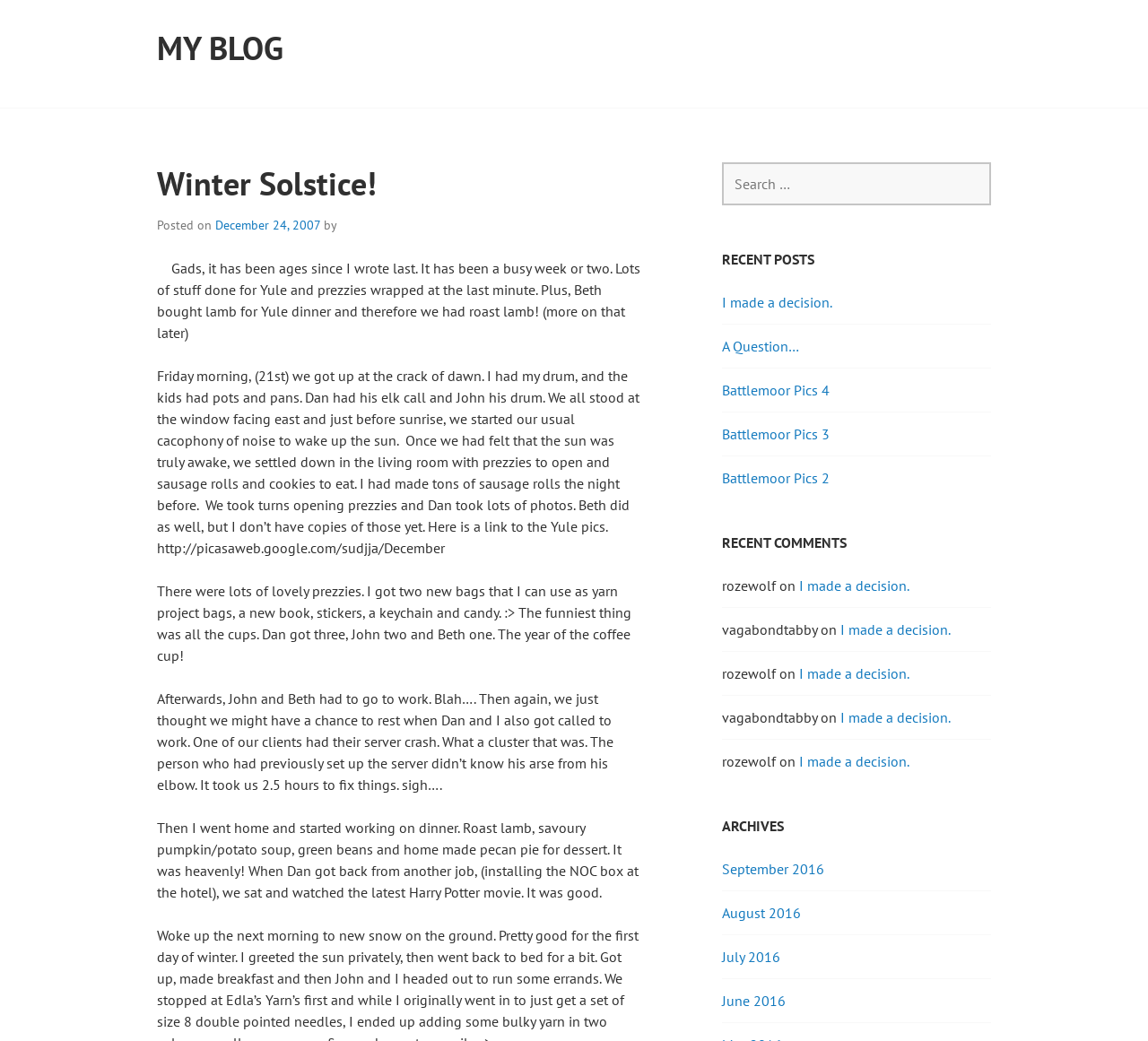Identify the bounding box coordinates of the section to be clicked to complete the task described by the following instruction: "View the 'RECENT POSTS'". The coordinates should be four float numbers between 0 and 1, formatted as [left, top, right, bottom].

[0.629, 0.239, 0.863, 0.259]